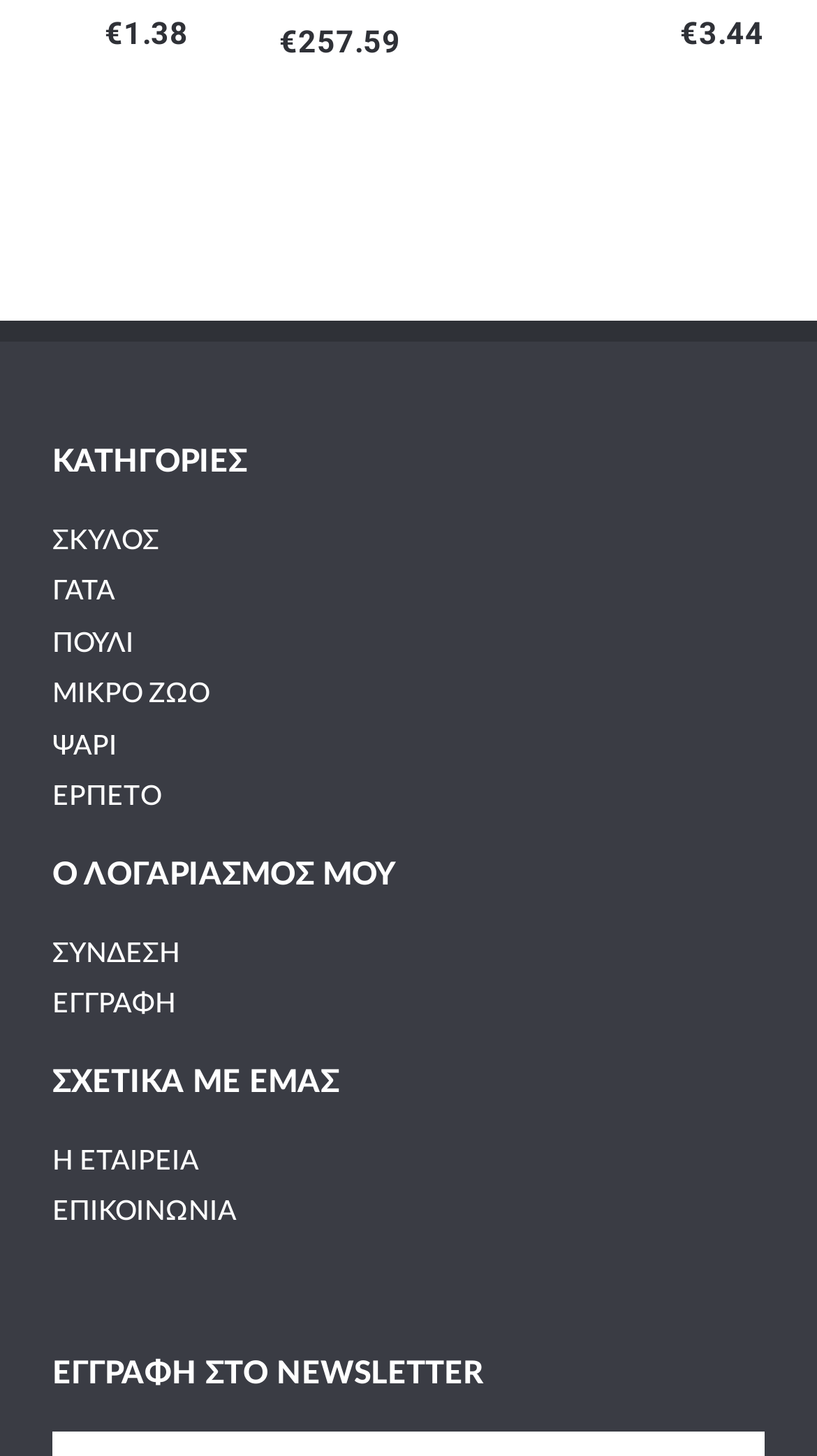Please identify the bounding box coordinates of the region to click in order to complete the task: "go to dog page". The coordinates must be four float numbers between 0 and 1, specified as [left, top, right, bottom].

[0.064, 0.357, 0.936, 0.385]